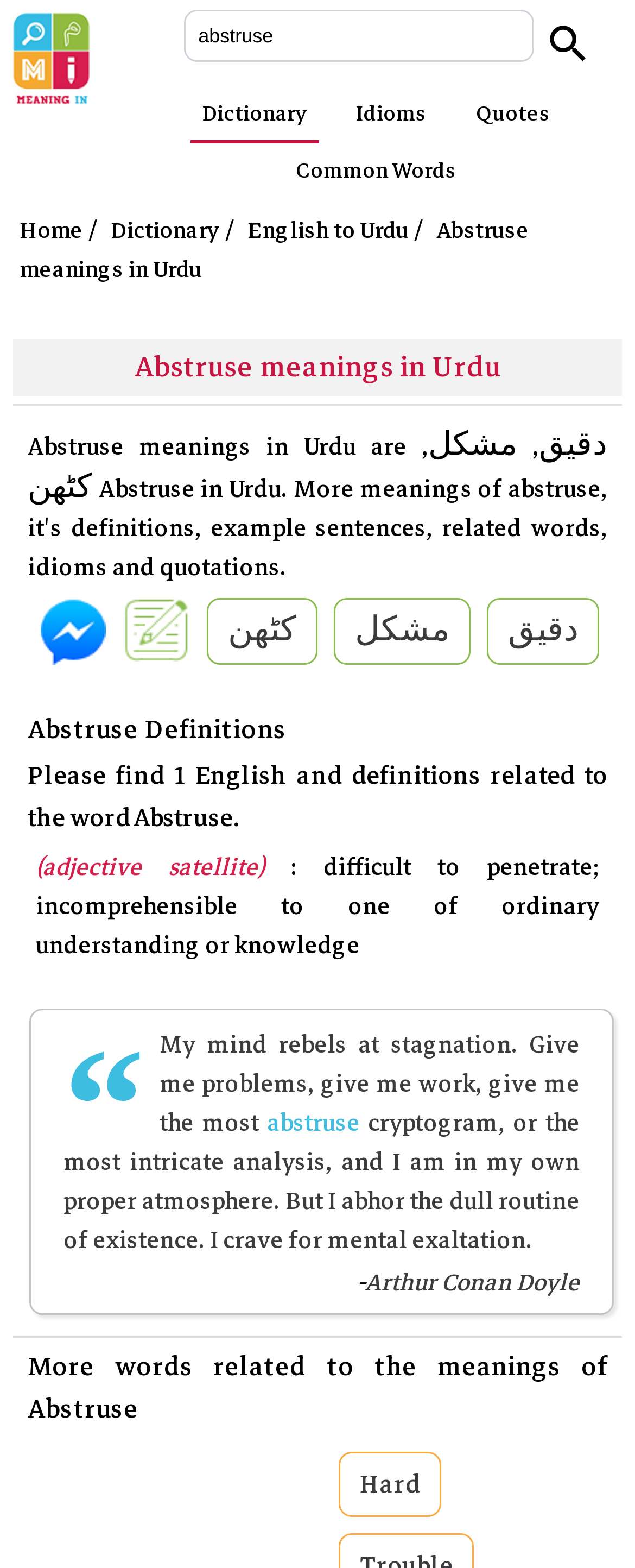Please determine the bounding box coordinates of the section I need to click to accomplish this instruction: "Go to the Home page".

[0.031, 0.135, 0.131, 0.159]